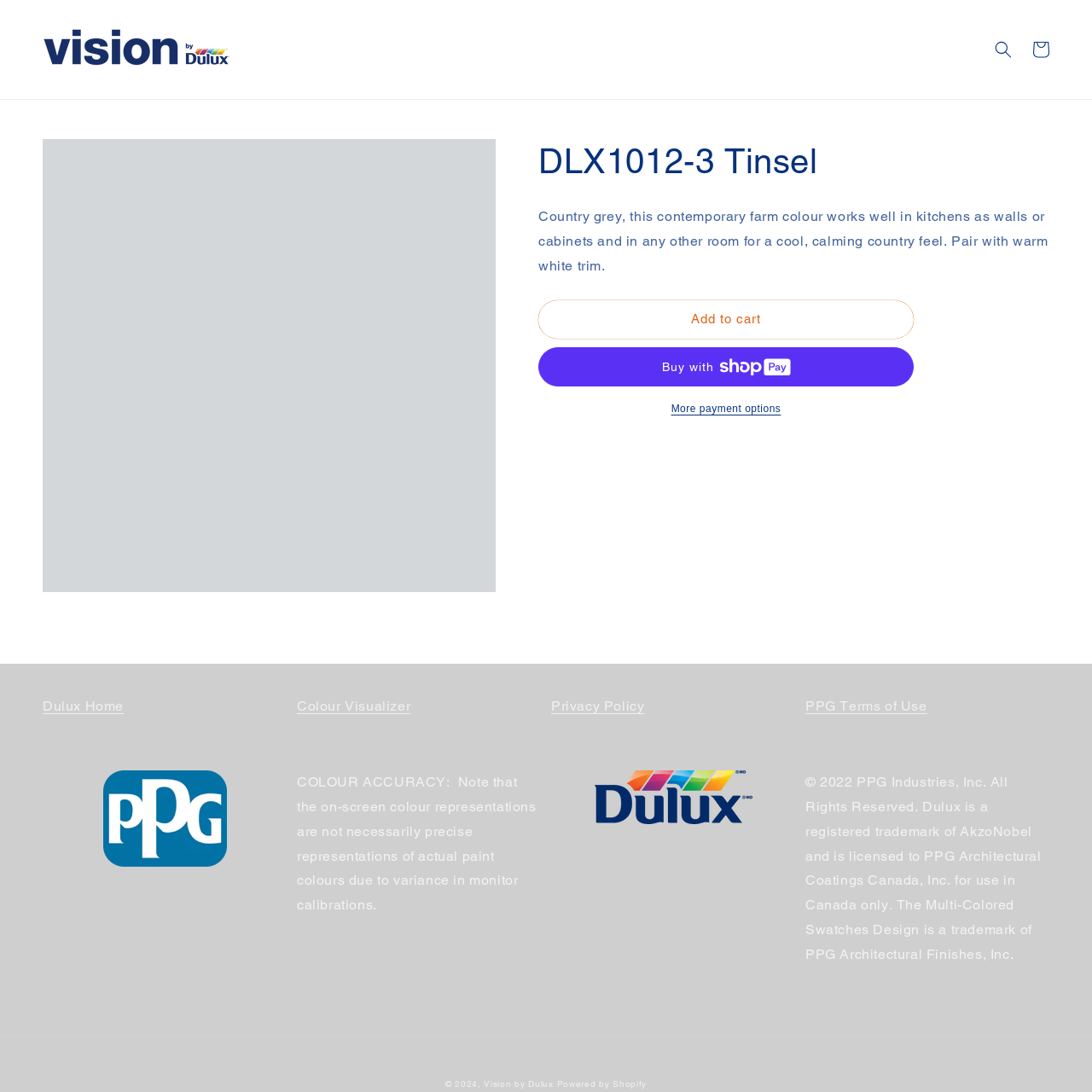Provide an in-depth caption for the elements present on the webpage.

This webpage is about a specific paint color, "DLX1012-3 Tinsel", from Vision by Dulux. At the top left, there is a link to "Vision by Dulux" accompanied by an image with the same name. On the top right, there are two buttons: "Search" and "Cart". 

Below these elements, the main content area begins. On the left side, there is a "Gallery Viewer" region. Above this region, there is a link to "Skip to product information". 

On the right side of the "Gallery Viewer", there is a heading with the product name "DLX1012-3 Tinsel". Below the heading, there is a descriptive text about the paint color, stating that it is a country grey color suitable for kitchens and other rooms, and it pairs well with warm white trim. 

Underneath the descriptive text, there are three buttons: "Add to cart", "Buy now with ShopPay", and "More payment options". The "Buy now with ShopPay" button has an image on its right side.

At the bottom of the page, there are several links to other pages, including "Dulux Home", "Colour Visualizer", "Privacy Policy", and "PPG Terms of Use". There are also two blocks of static text, one discussing colour accuracy and the other providing copyright information. Finally, there are three more links at the very bottom: "Vision by Dulux", "© 2024", and "Powered by Shopify".